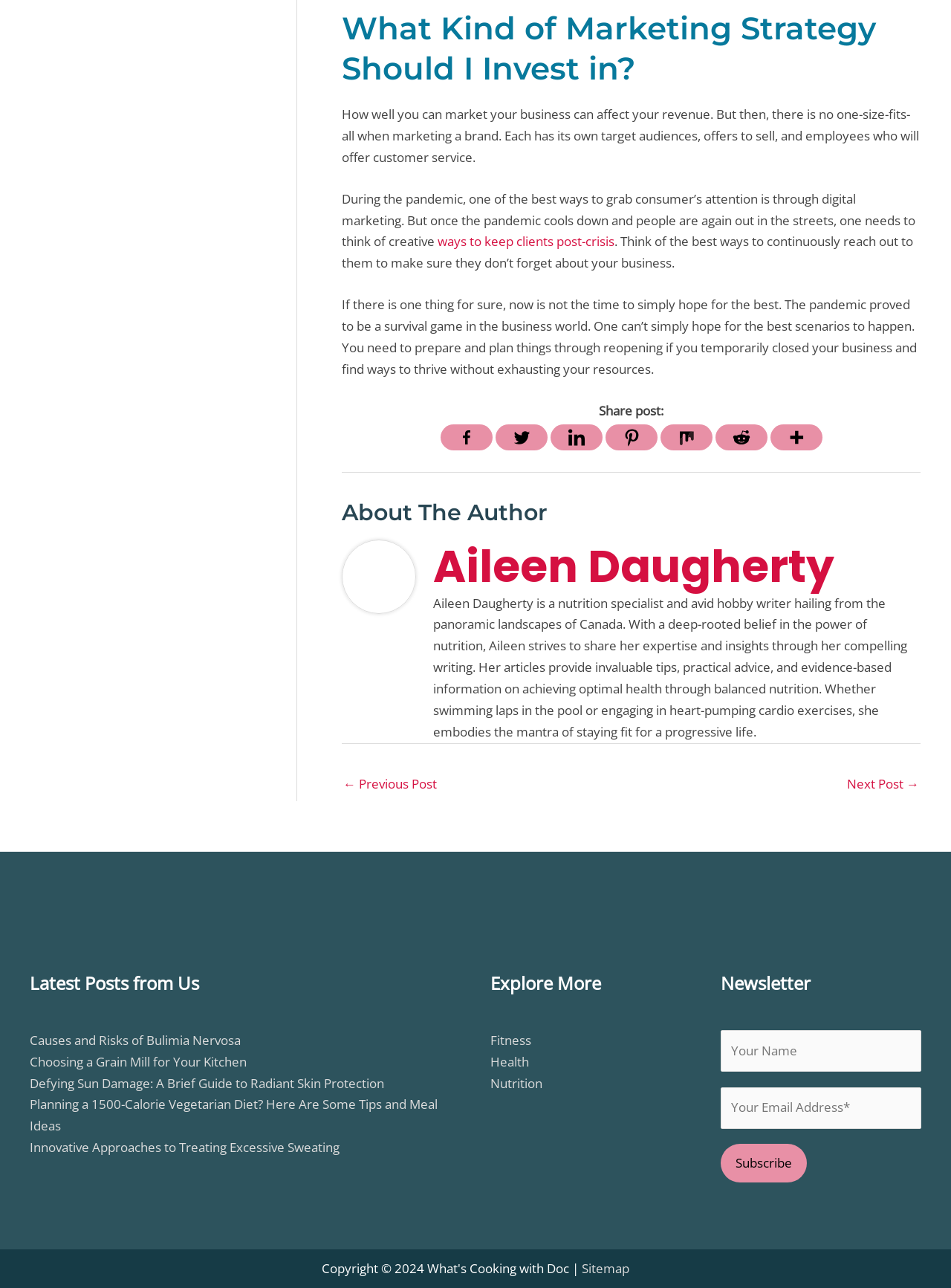Provide the bounding box coordinates for the area that should be clicked to complete the instruction: "Read more about the author Aileen Daugherty".

[0.455, 0.419, 0.968, 0.46]